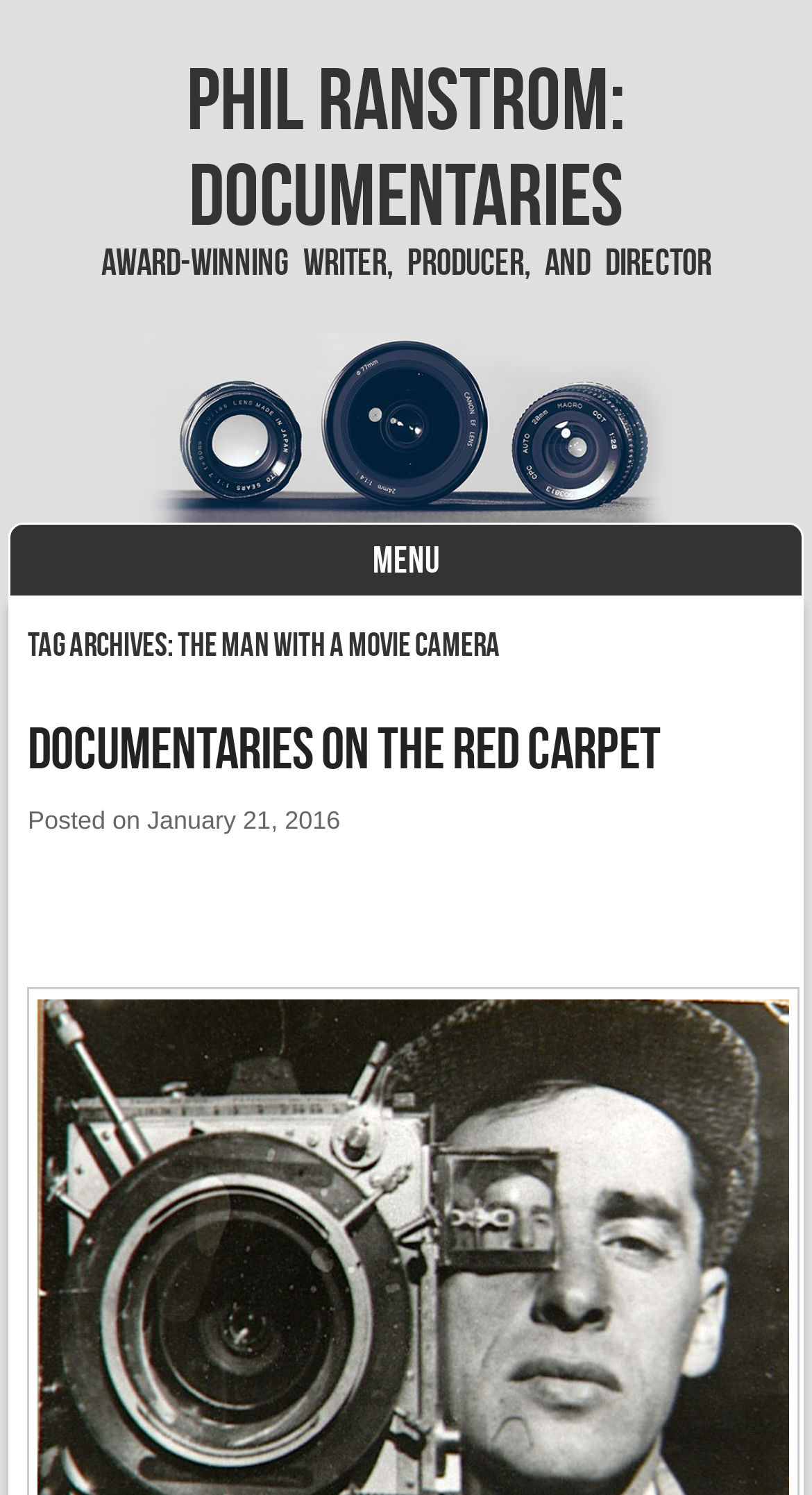Identify the bounding box coordinates for the UI element that matches this description: "Documentaries on the Red Carpet".

[0.034, 0.479, 0.814, 0.523]